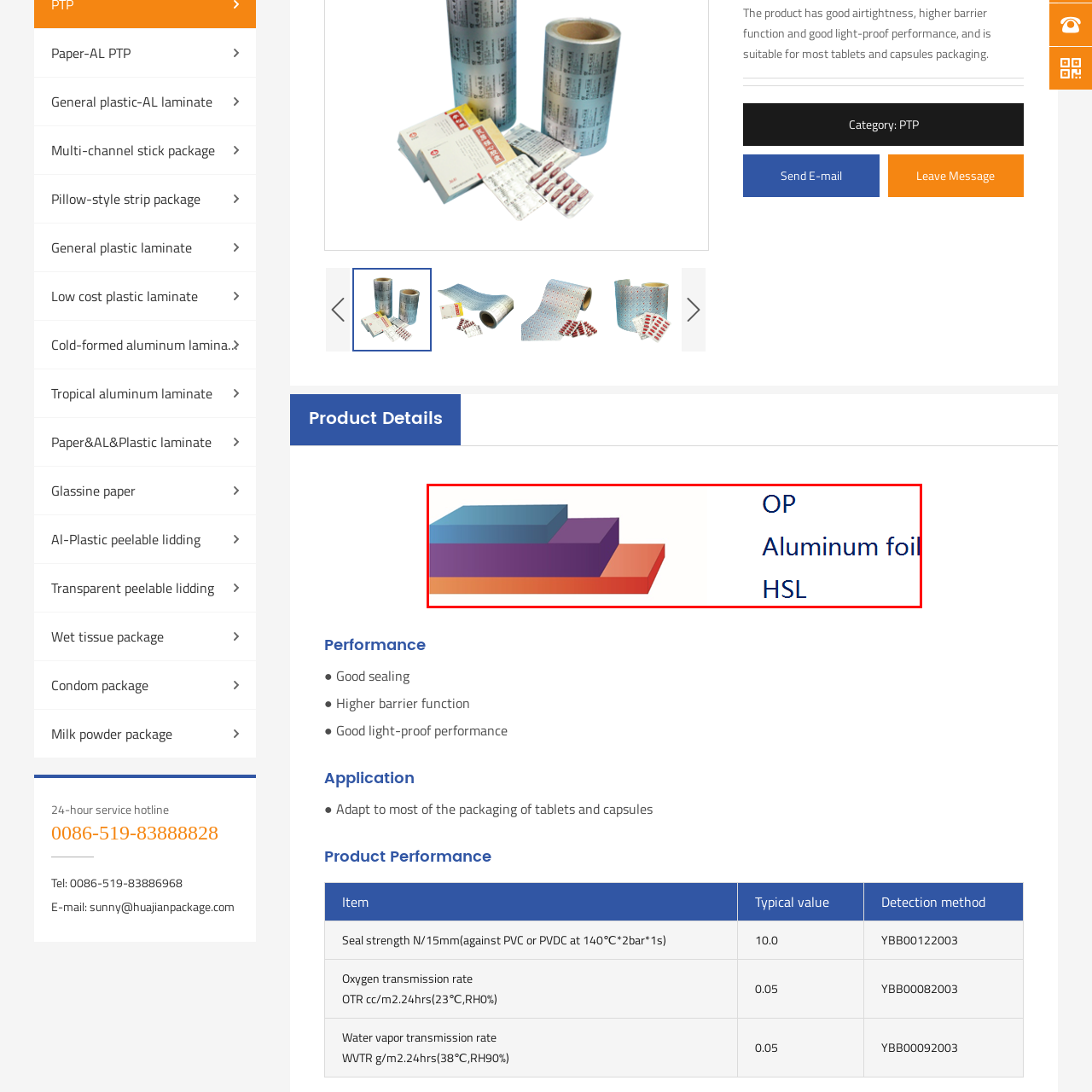Offer a comprehensive description of the image enclosed by the red box.

The image features a layered graphic illustrating a packaging material structure, consisting of three distinct sections. The layers are represented in varying colors; the topmost layer is a light blue, followed by a deep purple layer, and a vibrant orange layer at the bottom. Accompanying the visual representation are the labels "OP" (oriented polypropylene), "Aluminum foil," and "HSL" (high barrier laminate), indicating the materials used in the composite structure. This illustration emphasizes the interplay of these materials, highlighting the benefits of combining them for enhanced packaging, particularly in terms of barrier properties and product protection.